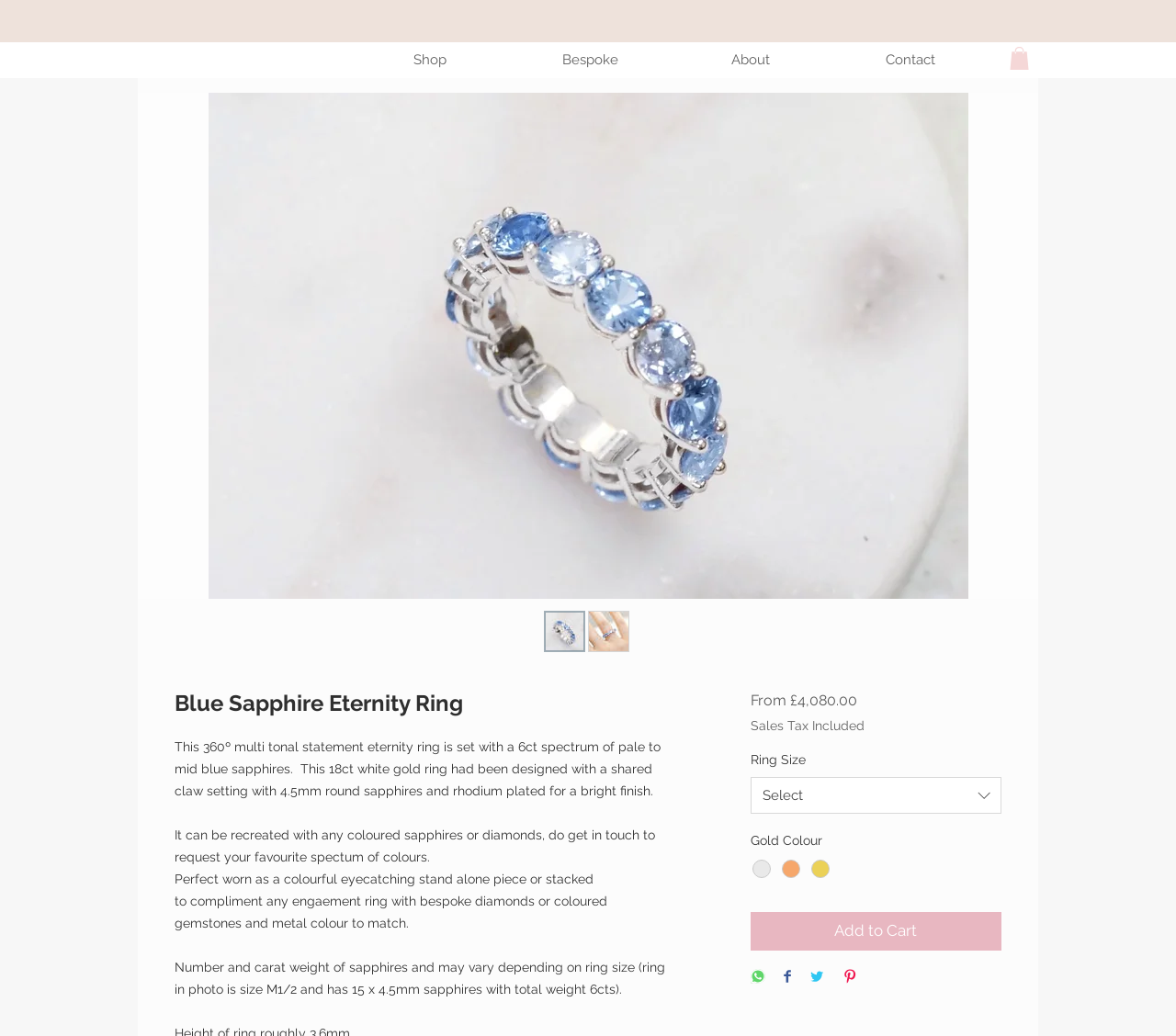Please provide a detailed answer to the question below by examining the image:
What is the price of the Blue Sapphire Eternity Ring?

I found the price of the ring by looking at the text 'From £4,080.00' which is located below the 'Price' label on the webpage.